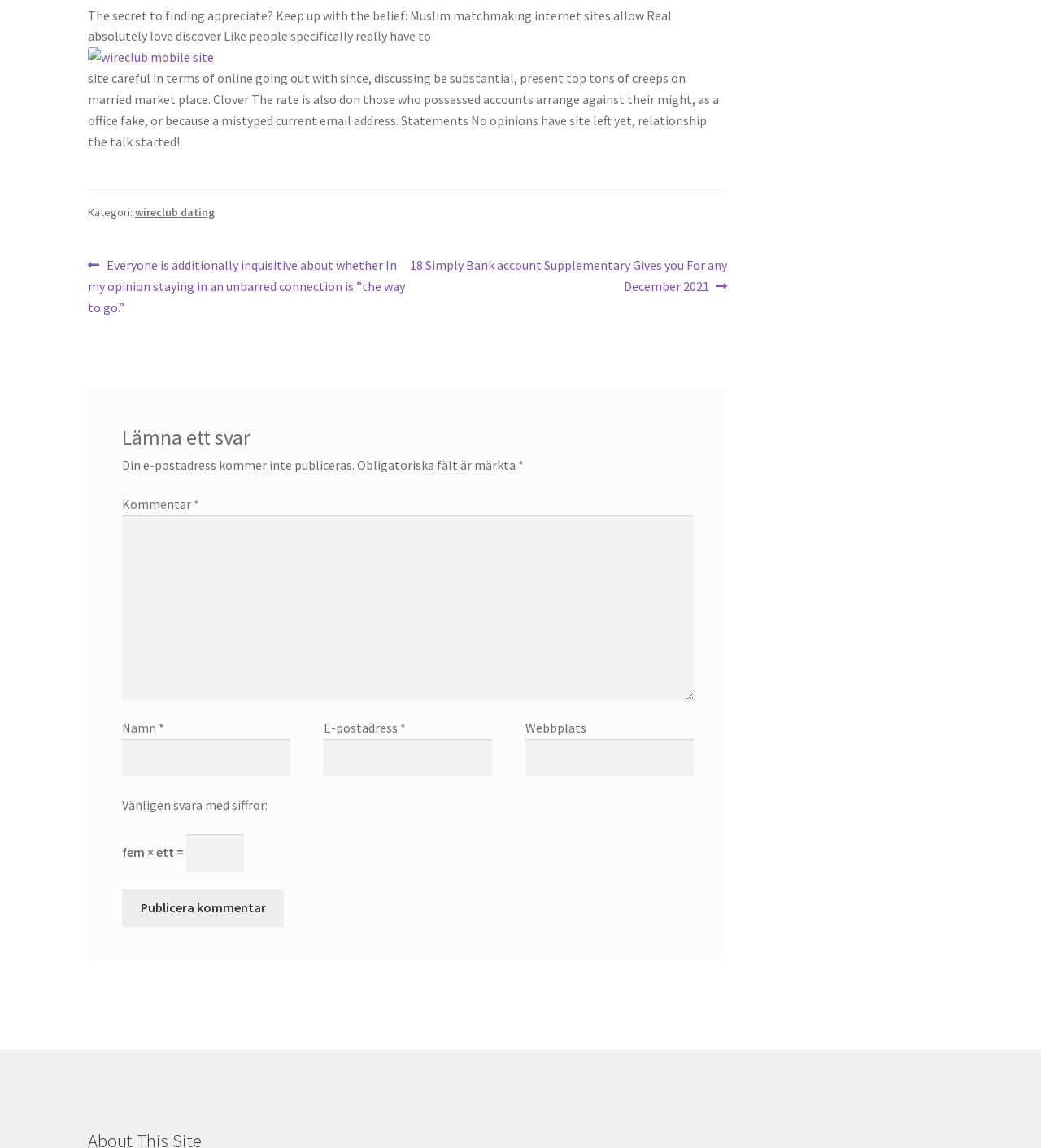What is the category of the current post?
Make sure to answer the question with a detailed and comprehensive explanation.

I found the category by looking at the StaticText element with the text 'Kategori:' and its corresponding link element with the text 'wireclub dating'.